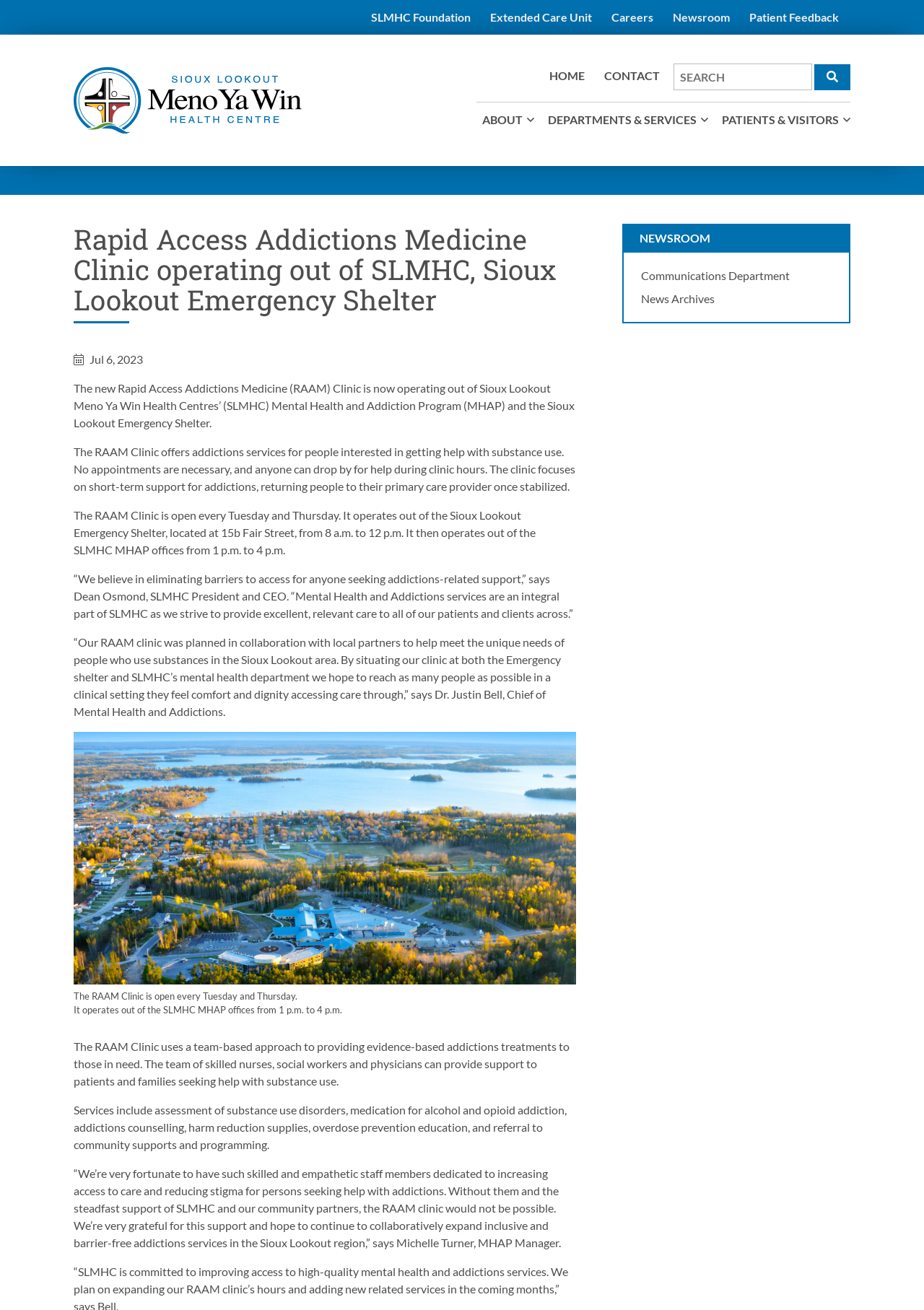Identify the bounding box coordinates of the area you need to click to perform the following instruction: "Search for something".

[0.729, 0.048, 0.92, 0.069]